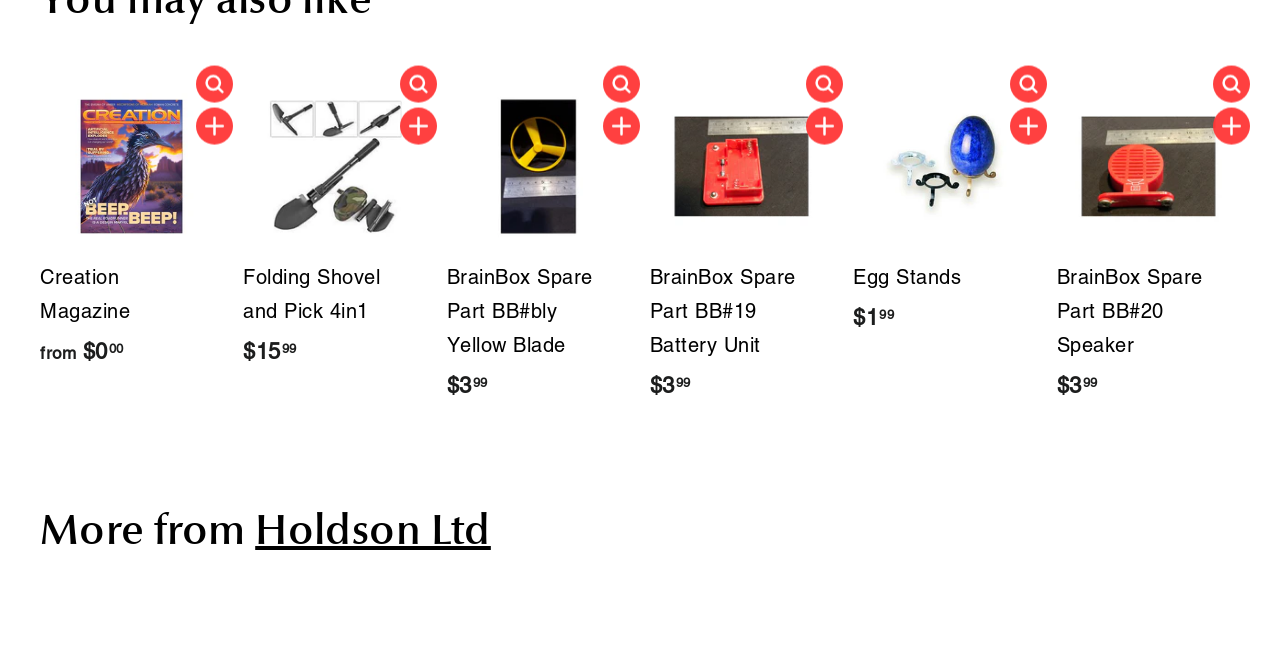Determine the bounding box coordinates for the area that needs to be clicked to fulfill this task: "Add to cart this product". The coordinates must be given as four float numbers between 0 and 1, i.e., [left, top, right, bottom].

[0.153, 0.171, 0.182, 0.228]